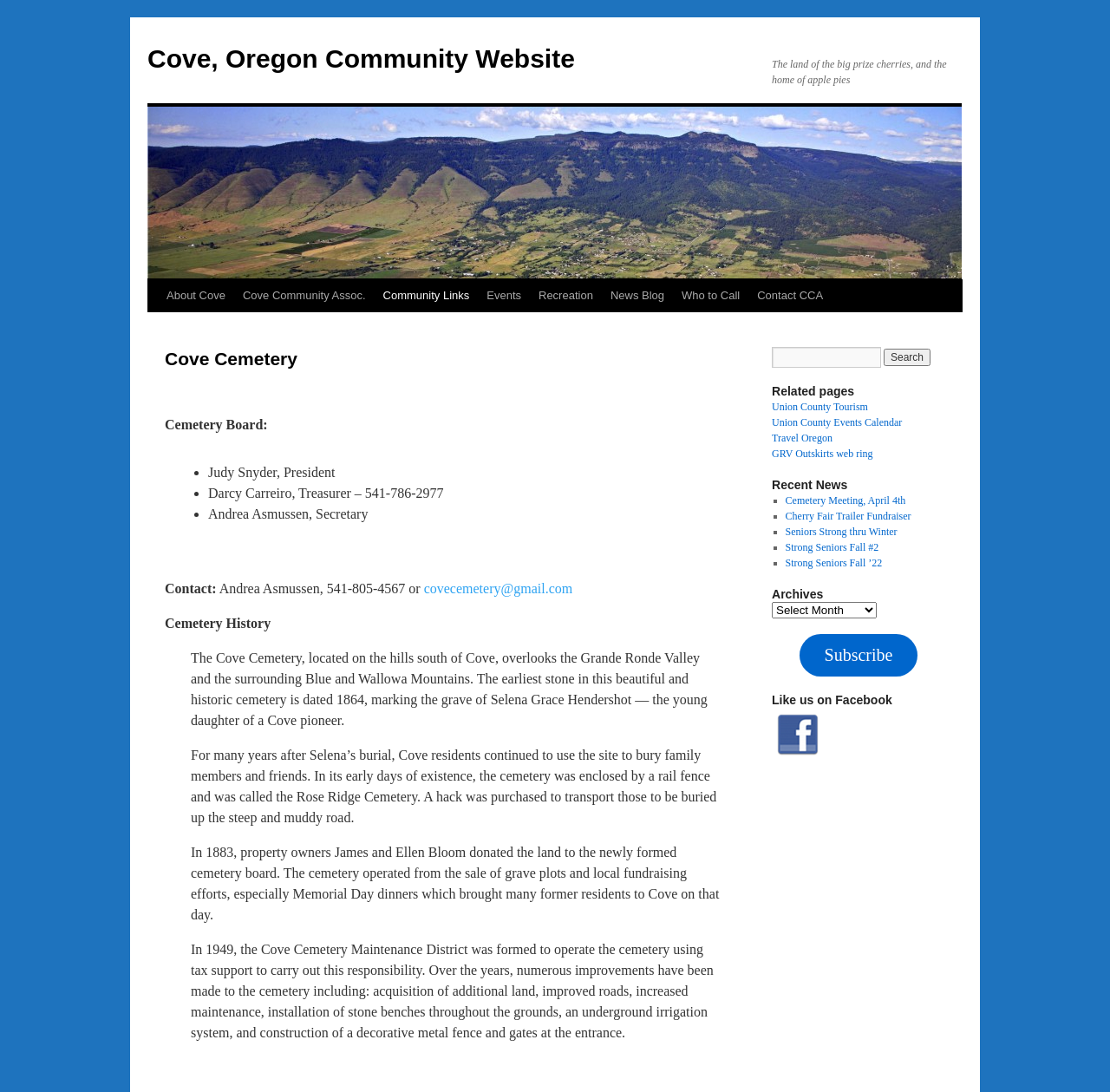Given the element description, predict the bounding box coordinates in the format (top-left x, top-left y, bottom-right x, bottom-right y), using floating point numbers between 0 and 1: Blog

None